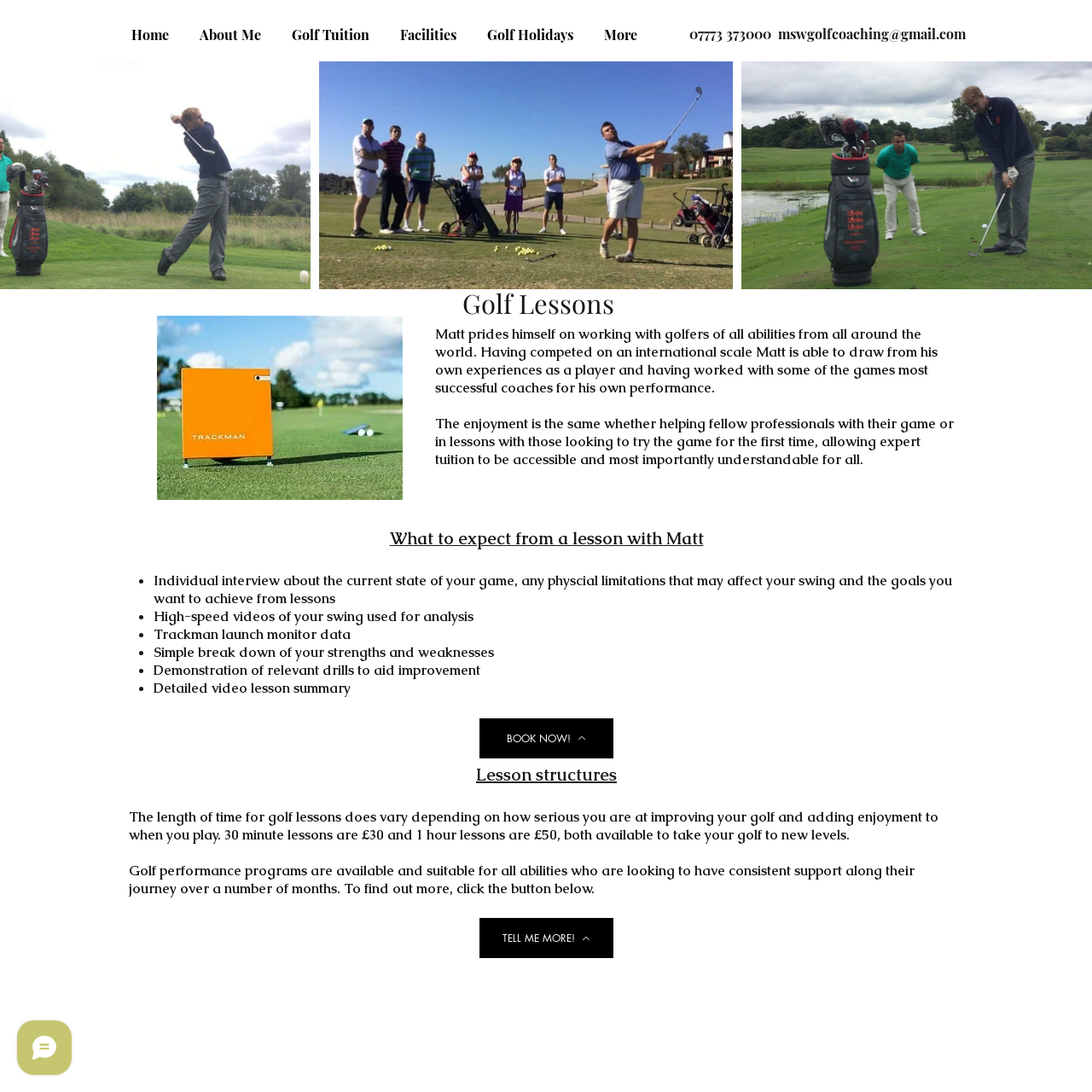What is the phone number to contact the golf coach?
Please provide a comprehensive and detailed answer to the question.

I found the phone number by looking at the top navigation bar, where I saw a link with the phone number '07773 373000'.